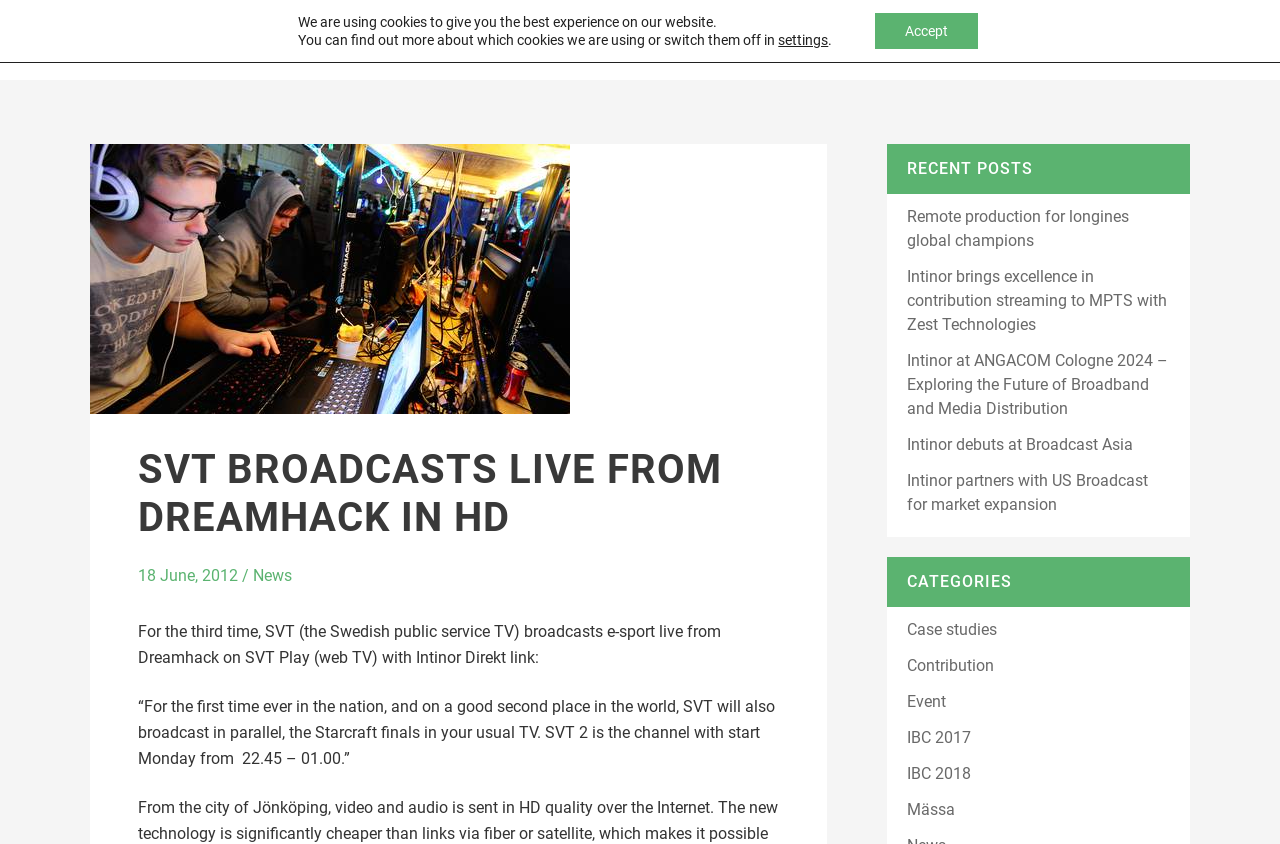Can you find the bounding box coordinates for the element that needs to be clicked to execute this instruction: "Search using the search icon"? The coordinates should be given as four float numbers between 0 and 1, i.e., [left, top, right, bottom].

[0.915, 0.033, 0.93, 0.062]